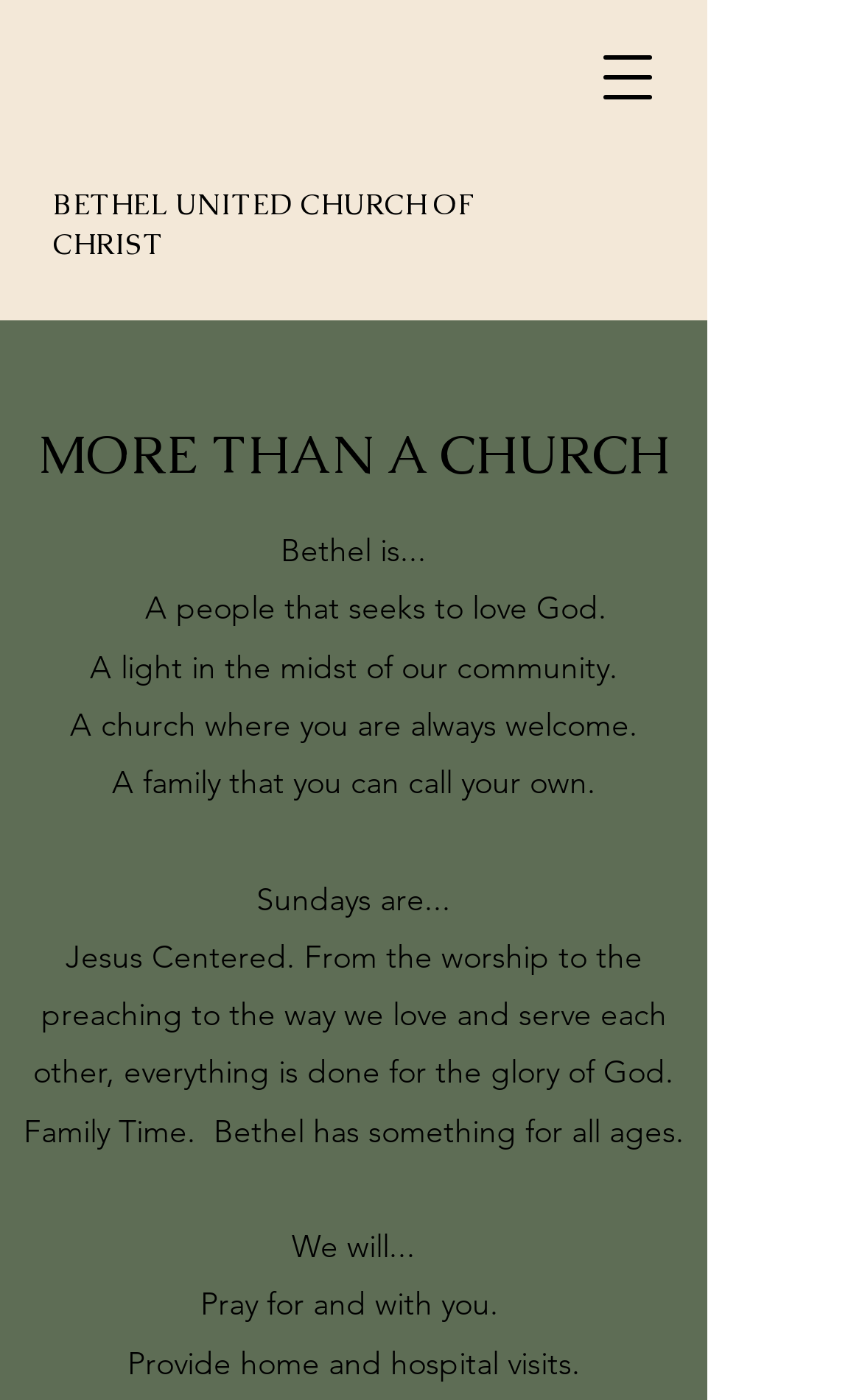Identify and provide the text of the main header on the webpage.

MORE THAN A CHURCH